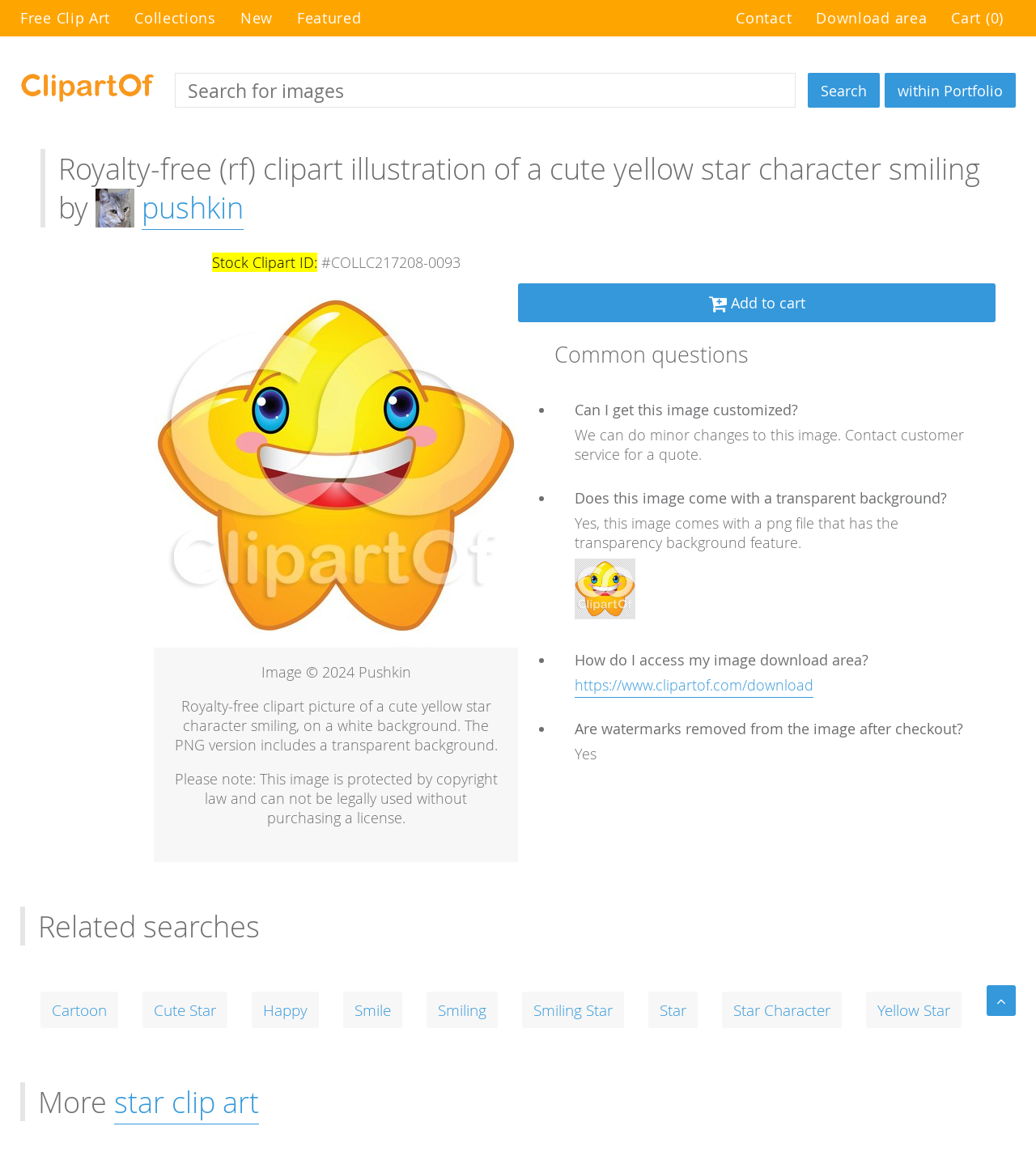Generate the title text from the webpage.

Royalty-free (rf) clipart illustration of a cute yellow star character smiling by  pushkin